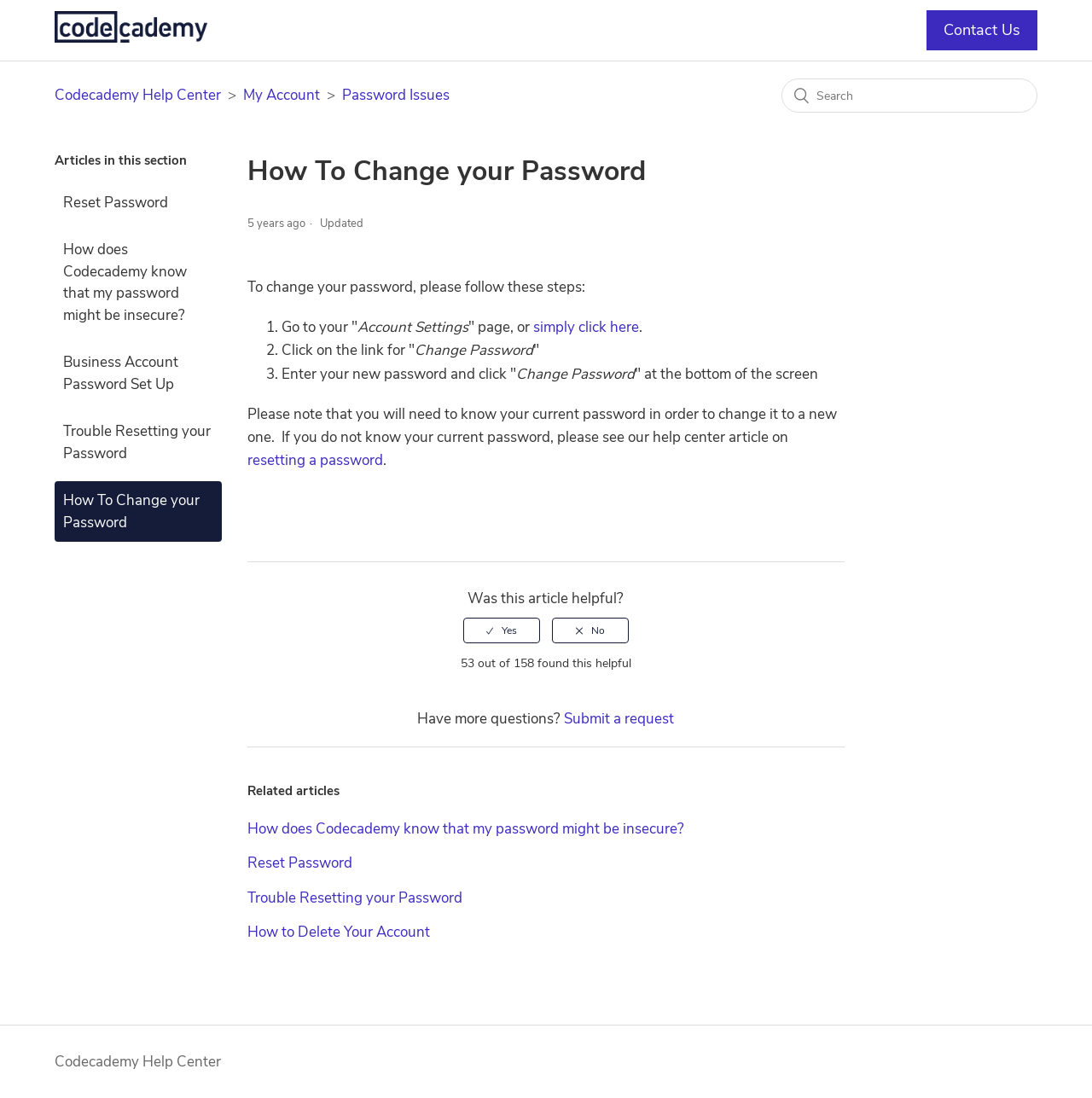How many related articles are listed?
Can you provide a detailed and comprehensive answer to the question?

Under the 'Related articles' heading, there are four links listed: 'How does Codecademy know that my password might be insecure?', 'Reset Password', 'Trouble Resetting your Password', and 'How to Delete Your Account'.